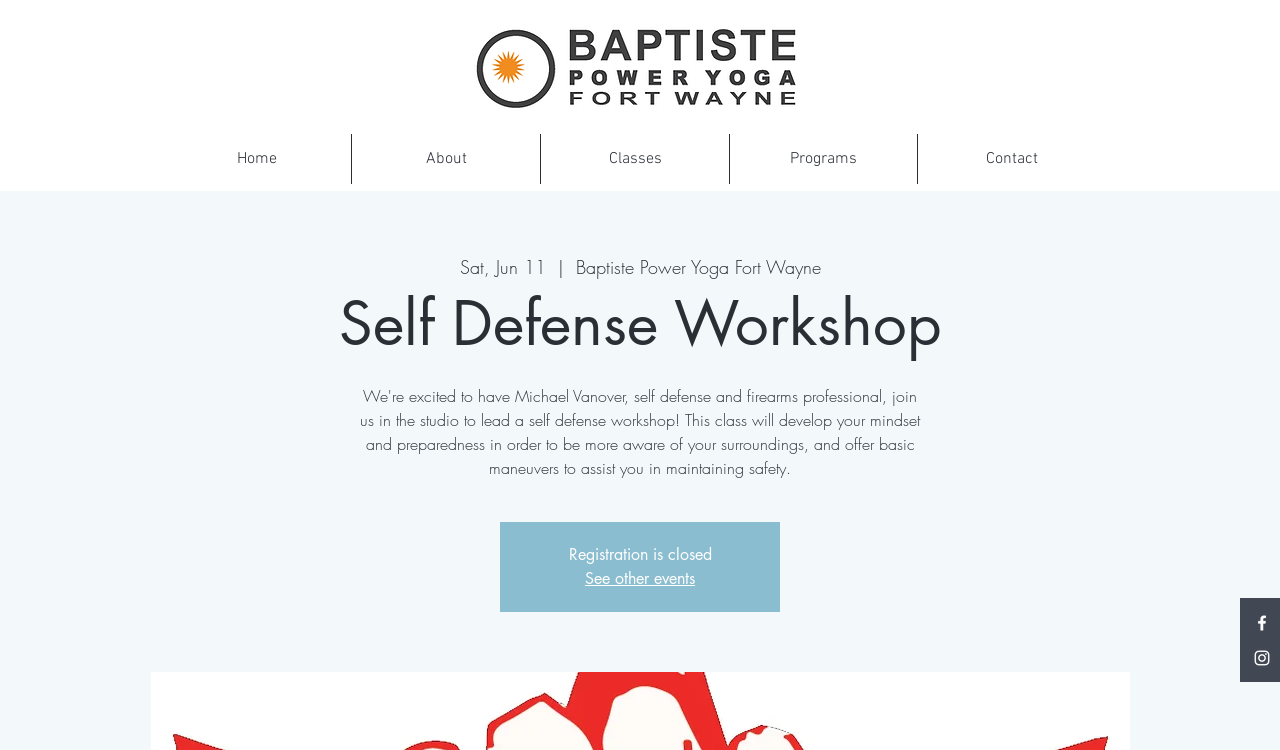Can you provide the bounding box coordinates for the element that should be clicked to implement the instruction: "View other events"?

[0.457, 0.758, 0.543, 0.786]